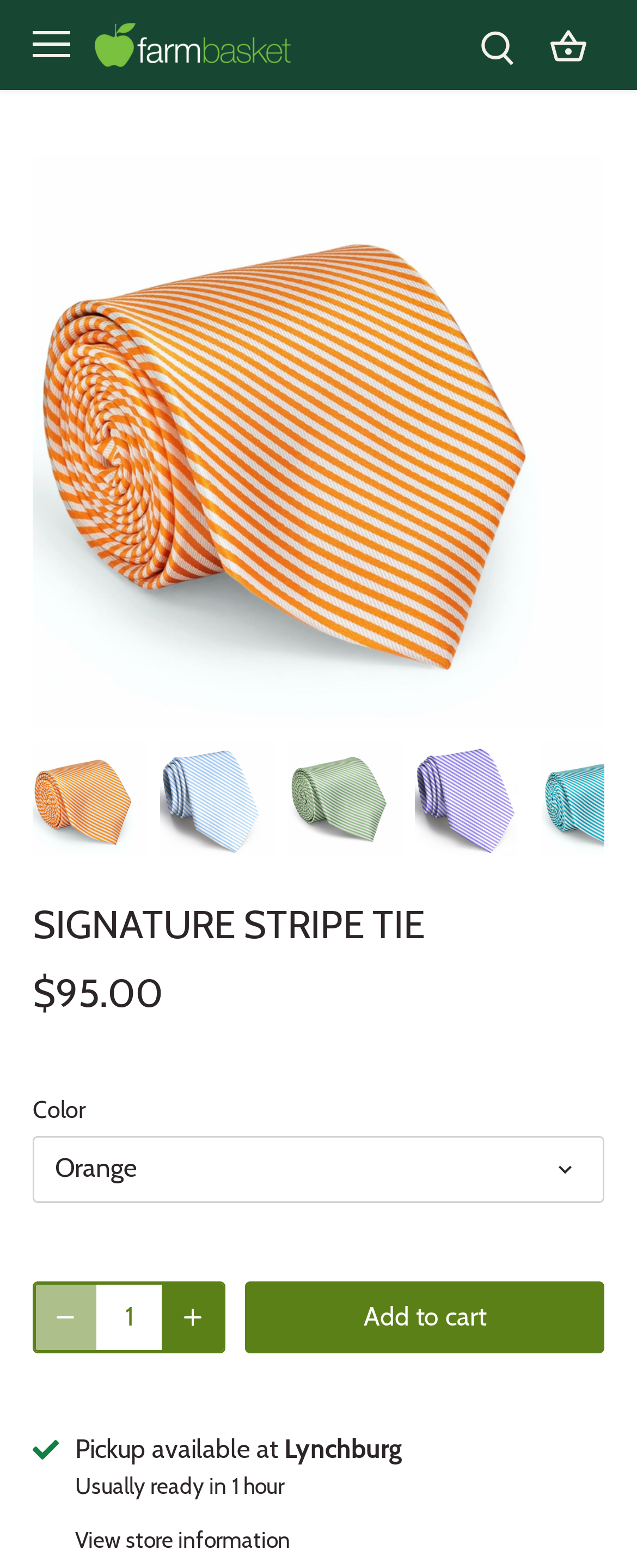Indicate the bounding box coordinates of the element that must be clicked to execute the instruction: "Add to cart". The coordinates should be given as four float numbers between 0 and 1, i.e., [left, top, right, bottom].

[0.385, 0.817, 0.949, 0.863]